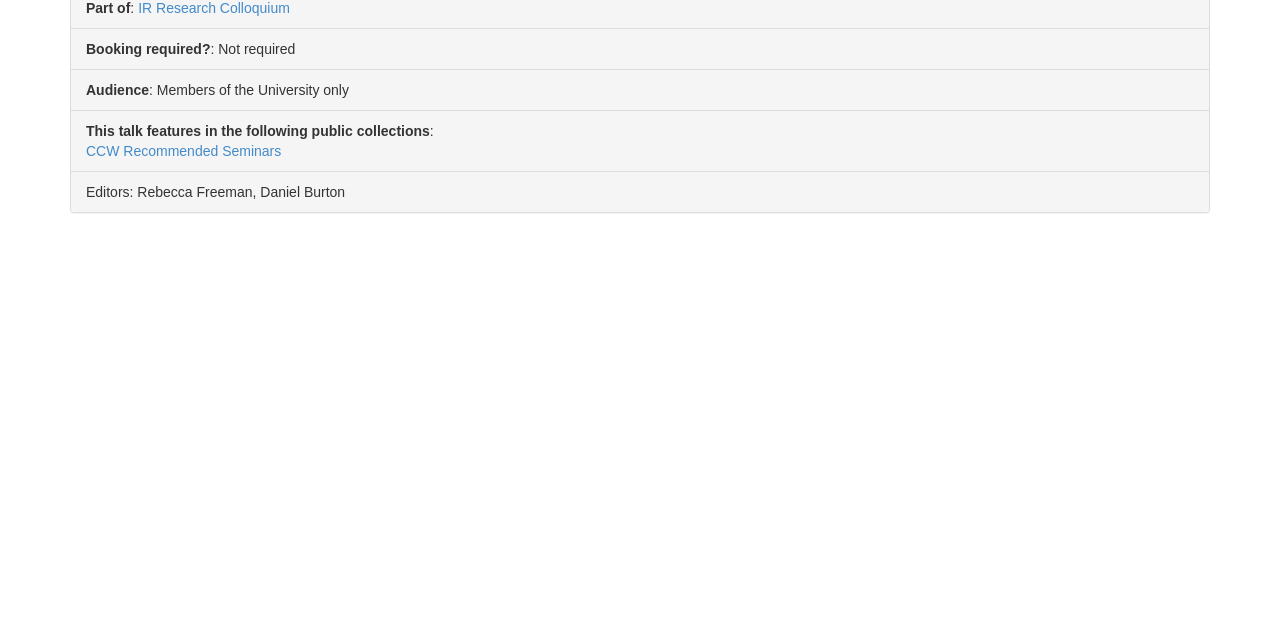Identify the bounding box of the UI element described as follows: "IR Research Colloquium". Provide the coordinates as four float numbers in the range of 0 to 1 [left, top, right, bottom].

[0.108, 0.0, 0.226, 0.025]